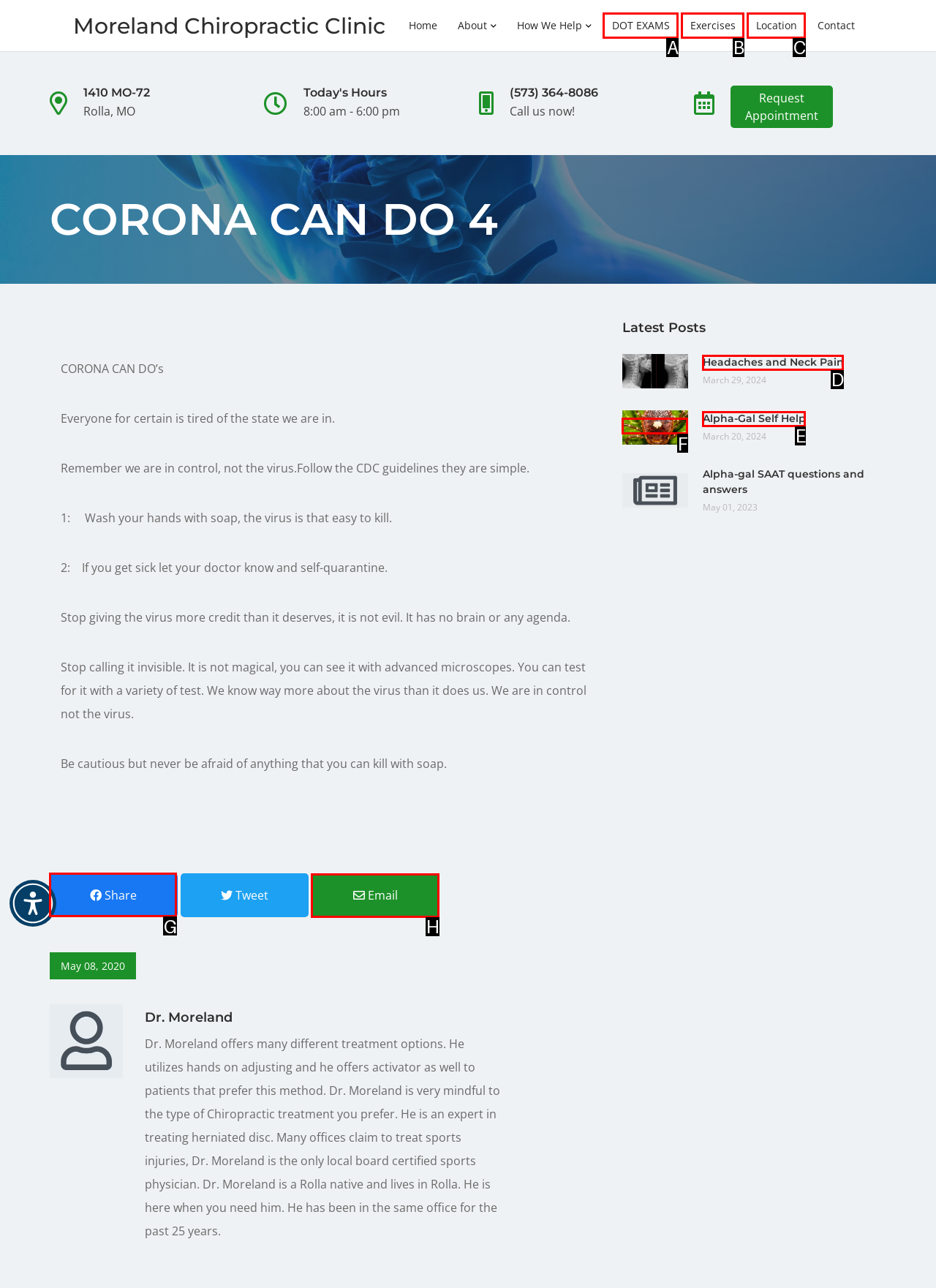Given the instruction: Share to Facebook, which HTML element should you click on?
Answer with the letter that corresponds to the correct option from the choices available.

G